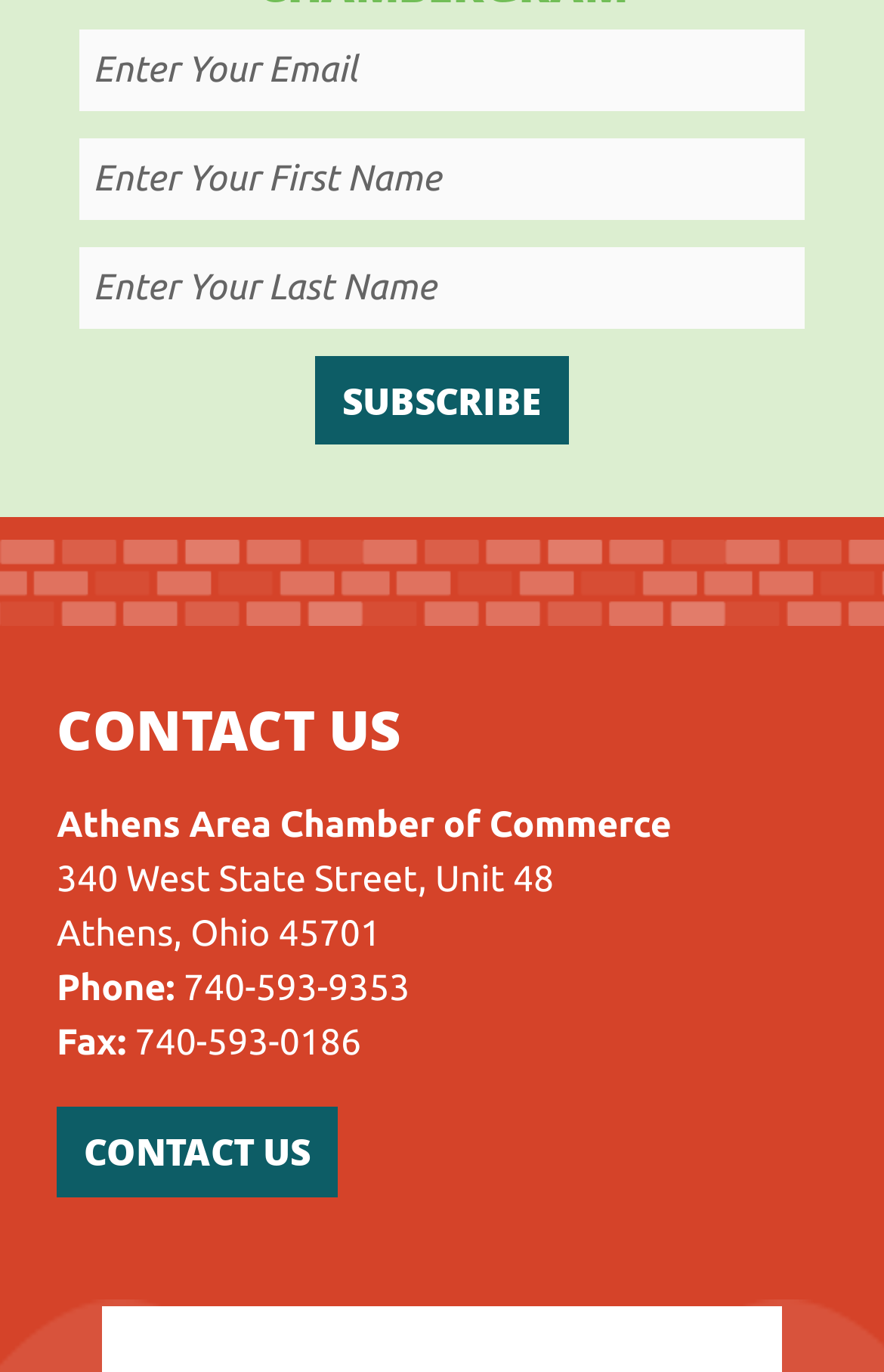What is the button text?
Refer to the screenshot and respond with a concise word or phrase.

SUBSCRIBE